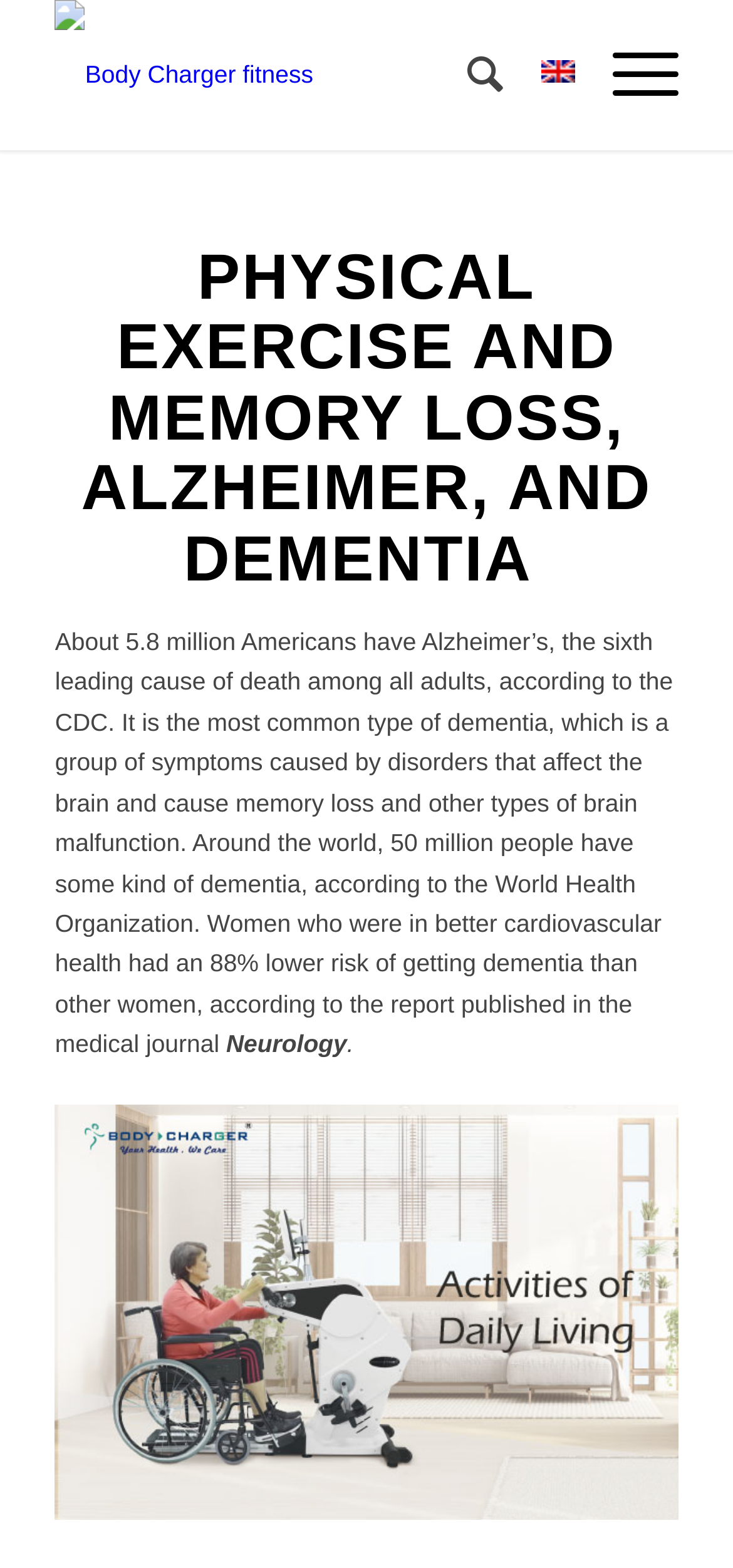Highlight the bounding box of the UI element that corresponds to this description: "Documents".

None